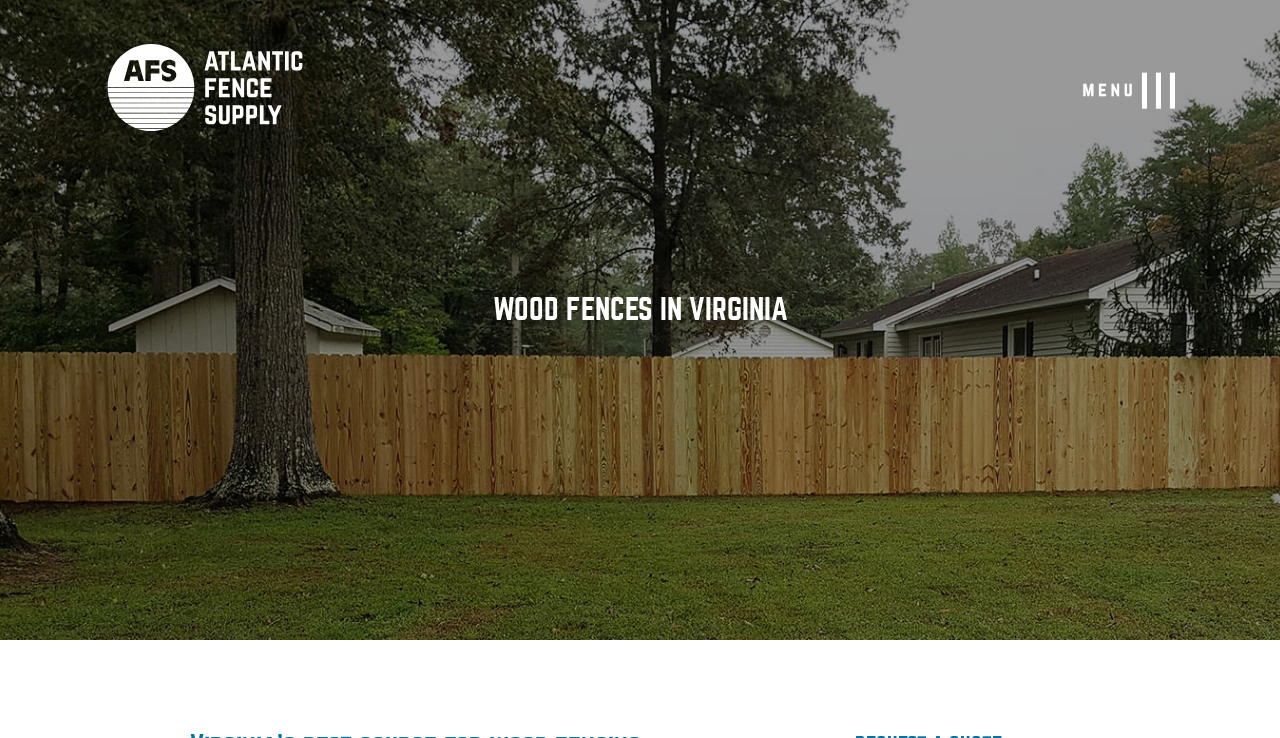Illustrate the webpage's structure and main components comprehensively.

The webpage is about Atlantic Fence Supply, Inc., which offers various wood fencing options. At the top of the page, there is a header section that spans the entire width, containing the company's logo, an image, and several links to different types of fences, including ornamental, privacy, semi-privacy, picket, and aluminum railings & accessories. The logo is positioned on the left side, while the image is on the right side.

Below the header section, there is a prominent heading that reads "WOOD FENCES IN VIRGINIA", which is centered on the page. This heading is likely the main title of the webpage, indicating that the content is focused on wood fences in Virginia.

There are no other visible elements or text on the page, suggesting that the webpage may be a landing page or a gateway to more detailed information about the different types of wood fences offered by Atlantic Fence Supply, Inc.